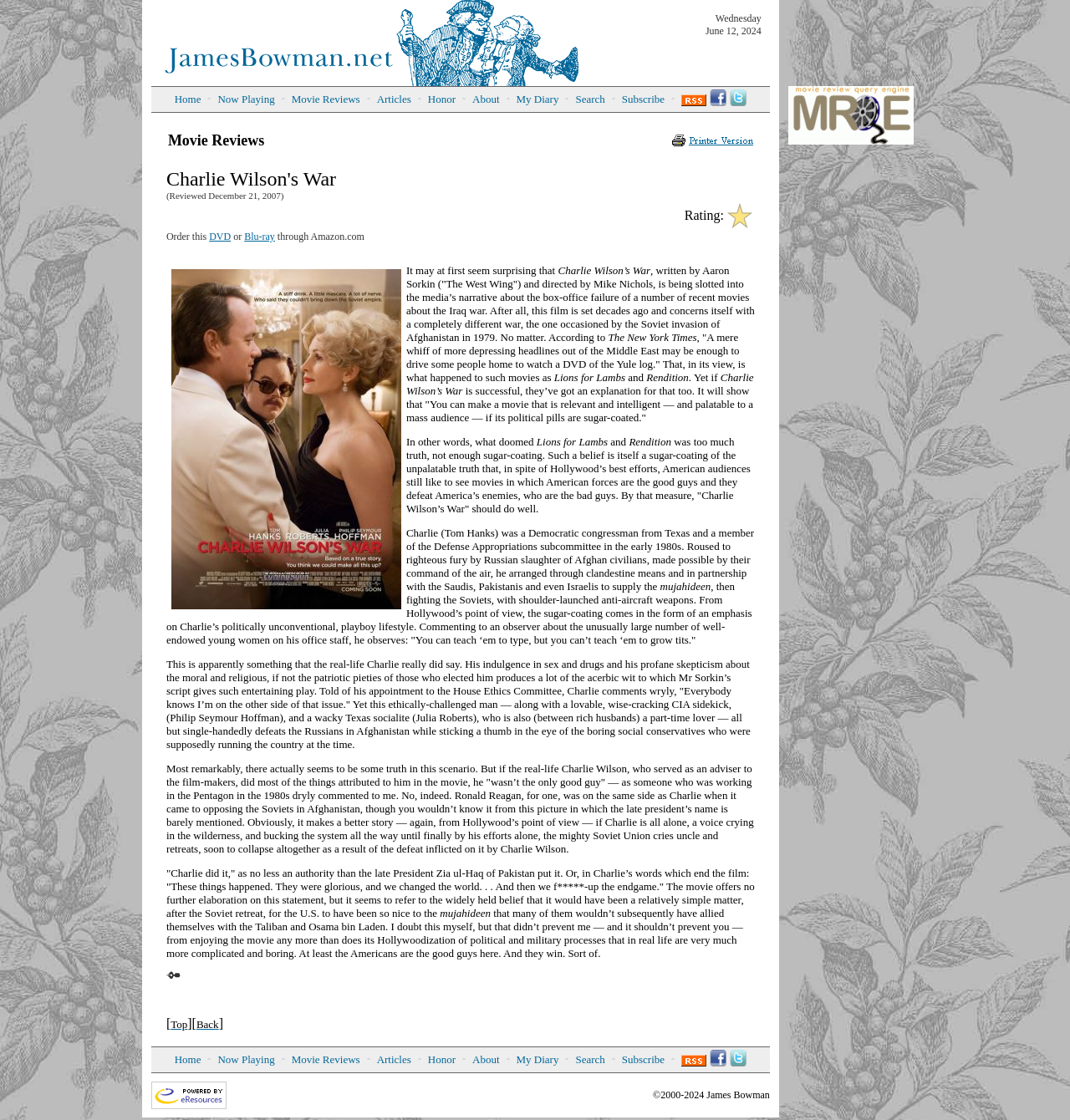What is the rating given to the movie by the reviewer?
Refer to the image and provide a one-word or short phrase answer.

Not mentioned